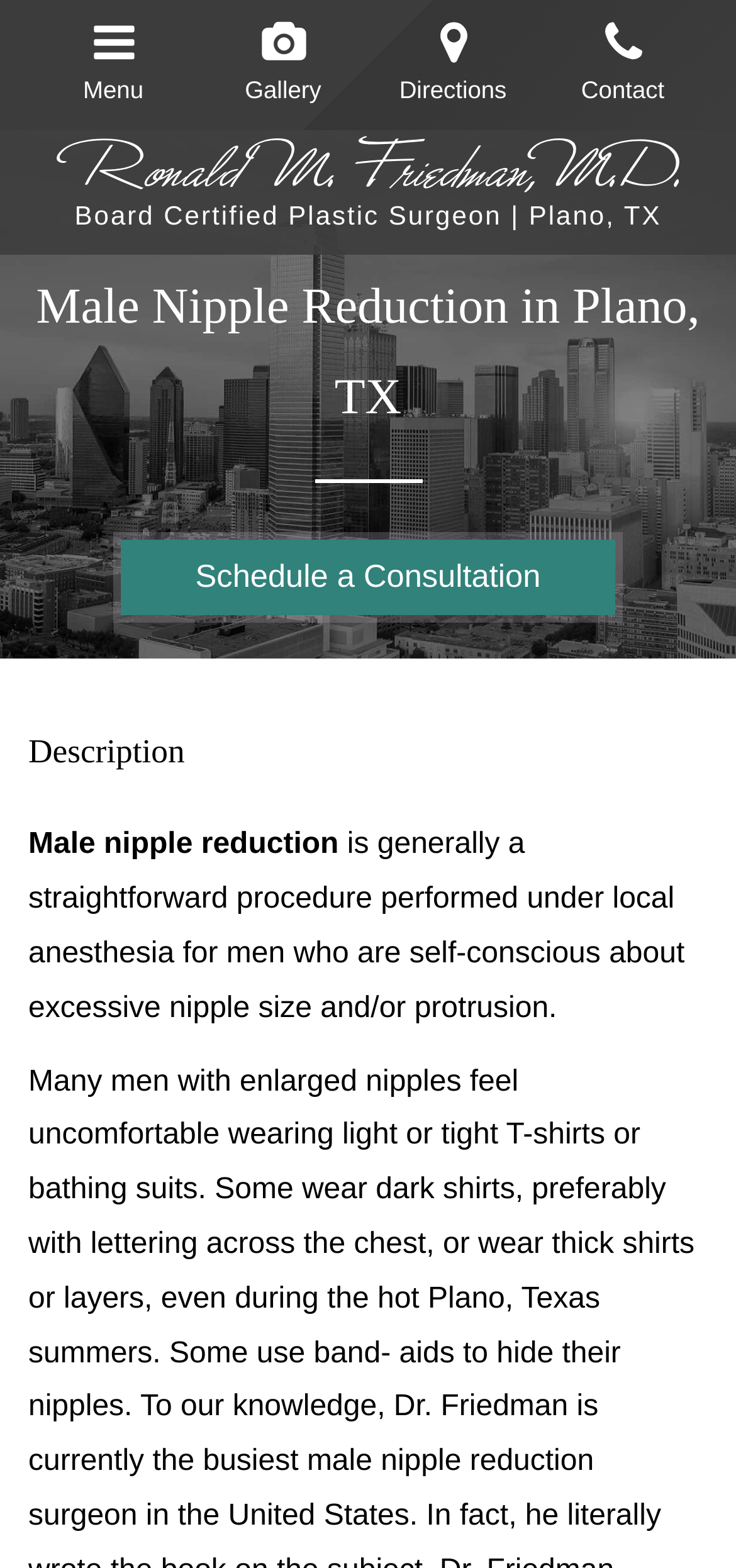Generate the text of the webpage's primary heading.

Male Nipple Reduction in Plano, TX